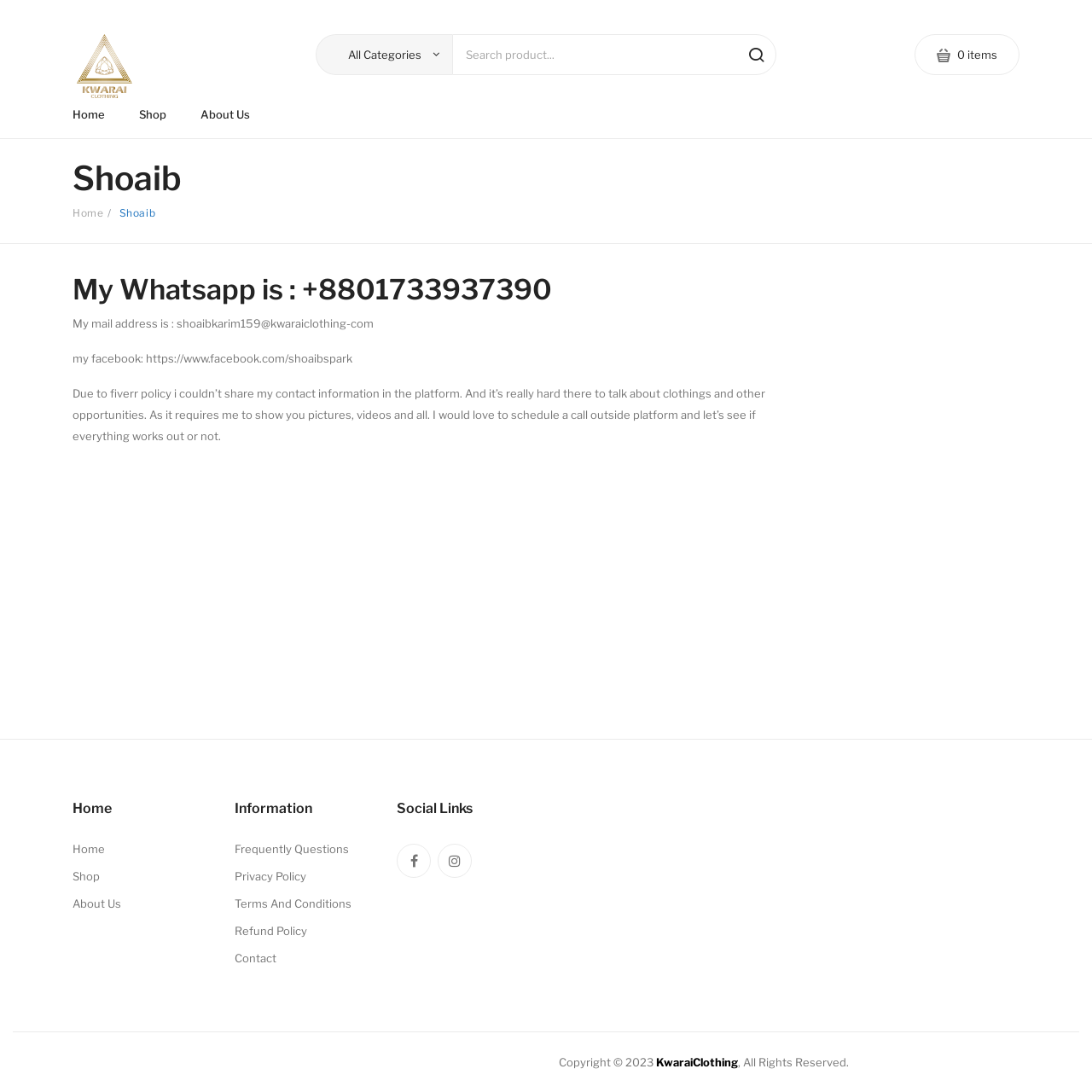Provide a single word or phrase answer to the question: 
What is the phone number provided on the webpage?

+8801733937390